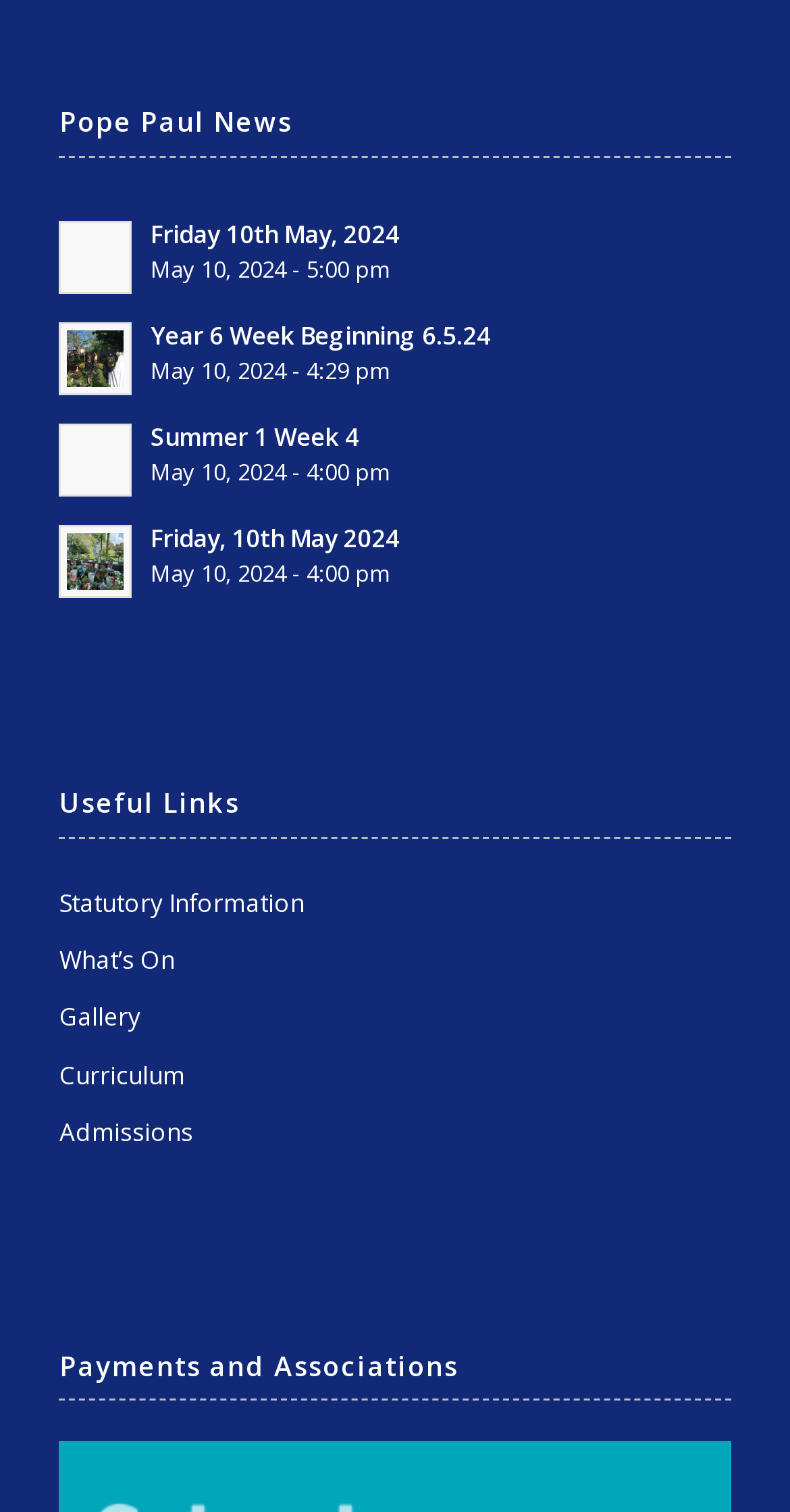Please find the bounding box coordinates of the section that needs to be clicked to achieve this instruction: "View What’s On page".

[0.075, 0.619, 0.925, 0.657]